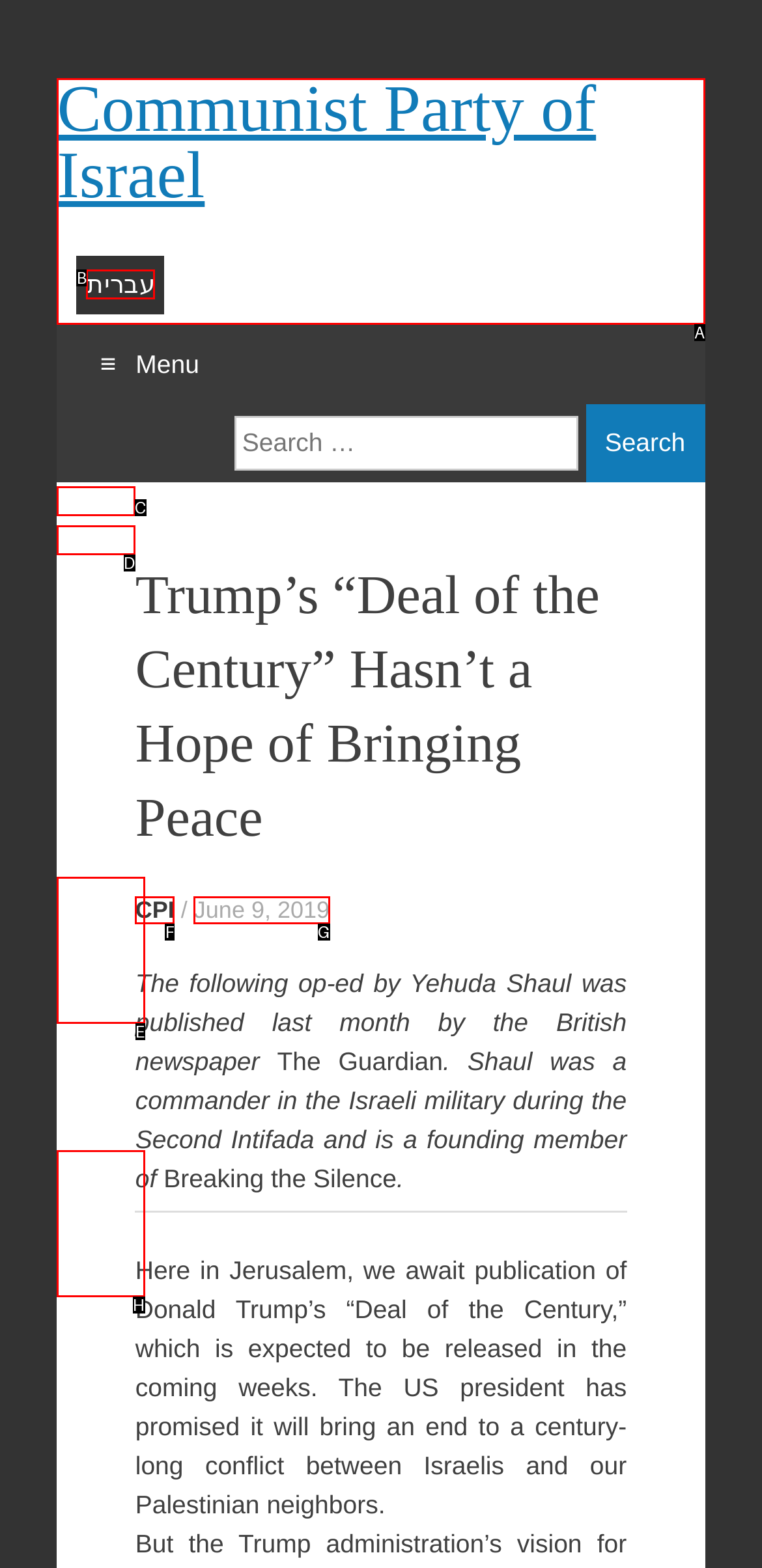Refer to the description: restbet and choose the option that best fits. Provide the letter of that option directly from the options.

C